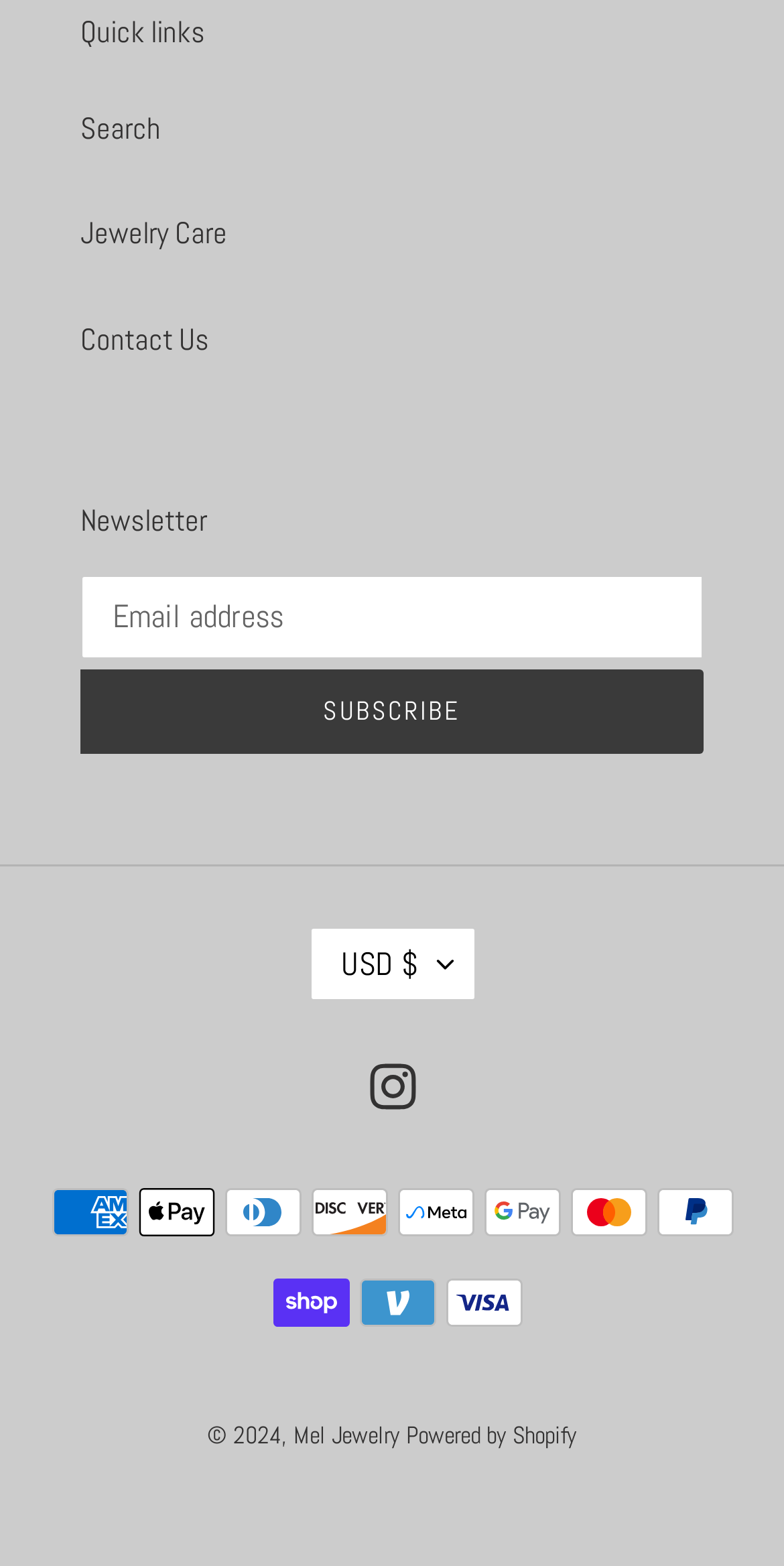What is the name of the company that powered the website?
Please respond to the question with a detailed and thorough explanation.

The information about the company that powered the website is located at the bottom of the webpage, and its bounding box coordinates are [0.518, 0.906, 0.736, 0.927]. The OCR text of this element is 'Powered by Shopify', which indicates that the website is powered by Shopify.